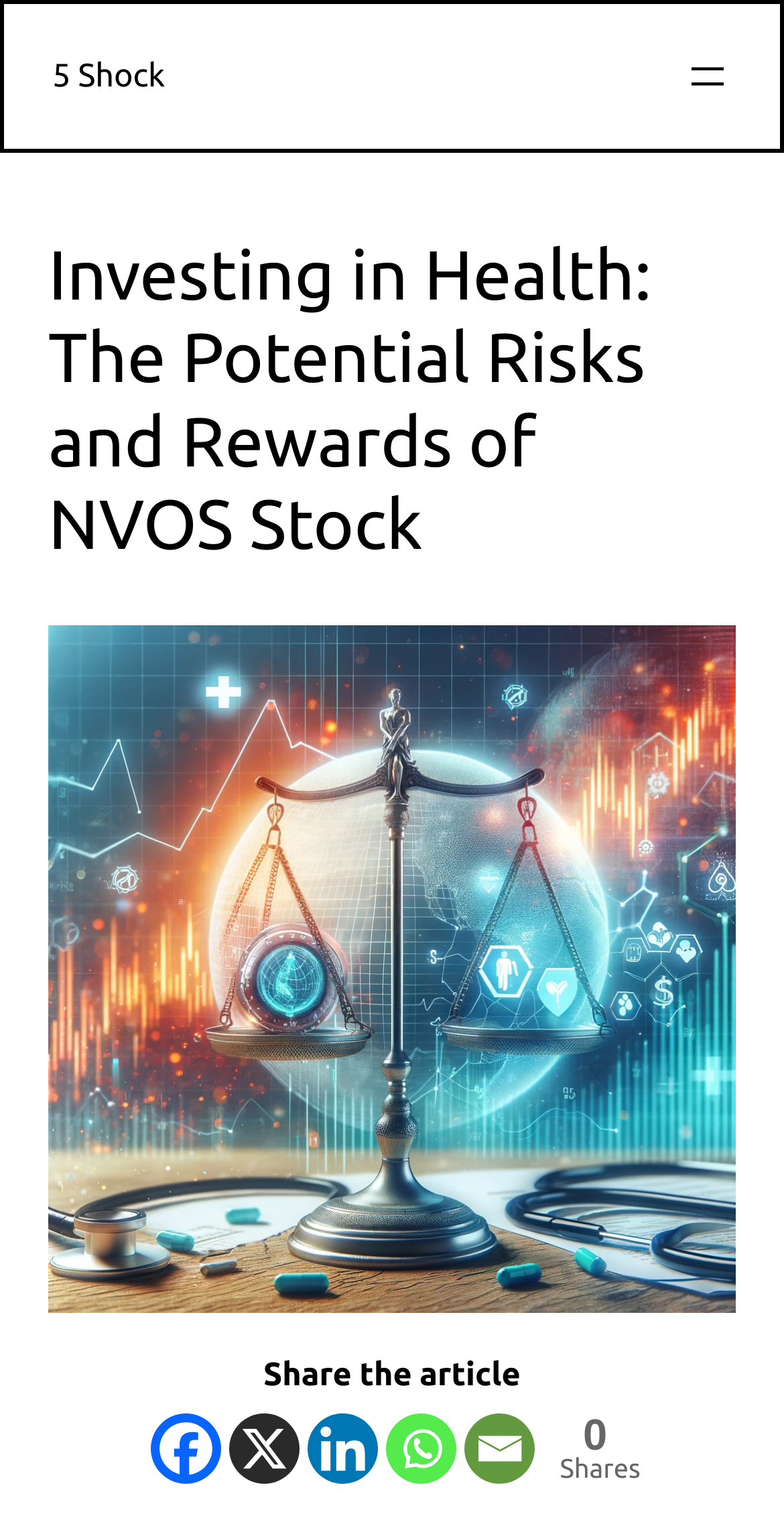Describe all the significant parts and information present on the webpage.

The webpage is focused on investing in NVOS stock, with a prominent heading "Investing in Health: The Potential Risks and Rewards of NVOS Stock" located near the top of the page. Below the heading, there is a large figure that takes up most of the width of the page, containing an image related to NVOS stock.

At the top-right corner of the page, there is a navigation section with a button to open a menu. Above the navigation section, there is a link "5 Shock" that appears to be a part of the page title.

The page also features a section for sharing the article, located near the bottom of the page. This section contains links to various social media platforms, including Facebook, X, Linkedin, Whatsapp, and Email, as well as a generic element displaying the total number of shares.

Overall, the webpage appears to be an informative article about investing in NVOS stock, with a focus on providing readers with information to make informed decisions.